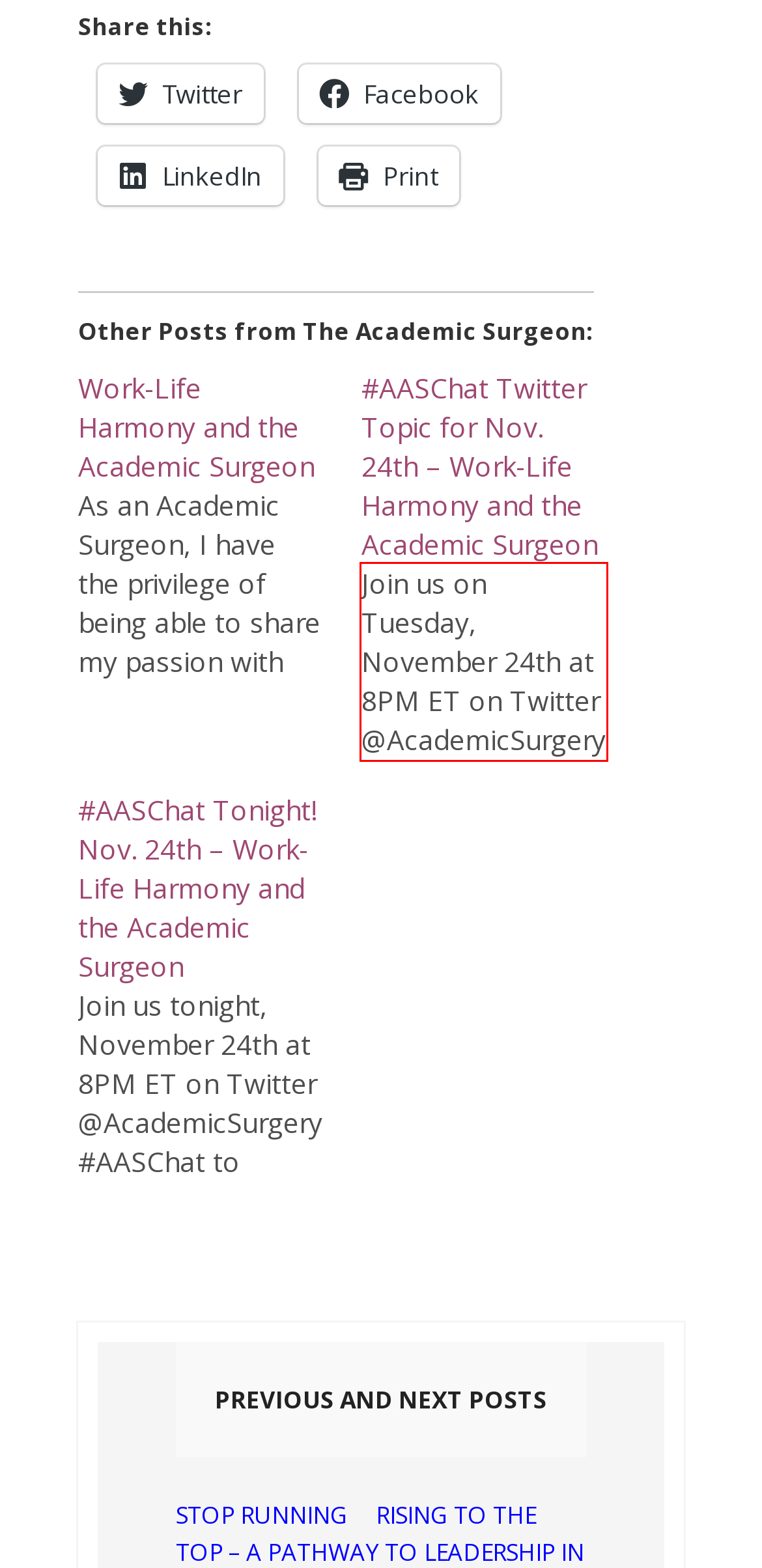Observe the screenshot of the webpage that includes a red rectangle bounding box. Conduct OCR on the content inside this red bounding box and generate the text.

Join us on Tuesday, November 24th at 8PM ET on Twitter @AcademicSurgery, #AASChat to discuss! What approach do you think works the best for you, work-life balance, integration, or harmony? Or is it all just semantics? Sometimes we need to set boundaries to protect us from ourselves. What are some…